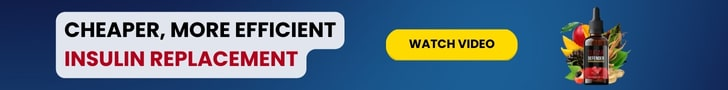Create an extensive and detailed description of the image.

The image promotes a product that serves as a cost-effective and efficient replacement for insulin. Emphasizing its advantages, the caption highlights the words "Cheaper, More Efficient" in bold, eye-catching text. To the right, a bright yellow button invites viewers to "Watch Video," suggesting the opportunity for further engagement and information. The background features a gradient from blue to a darker shade, creating a vibrant setting that enhances the text and call-to-action. Additionally, a graphic of a bottle surrounded by various fruits and greenery visually reinforces the health-focused nature of the offering.